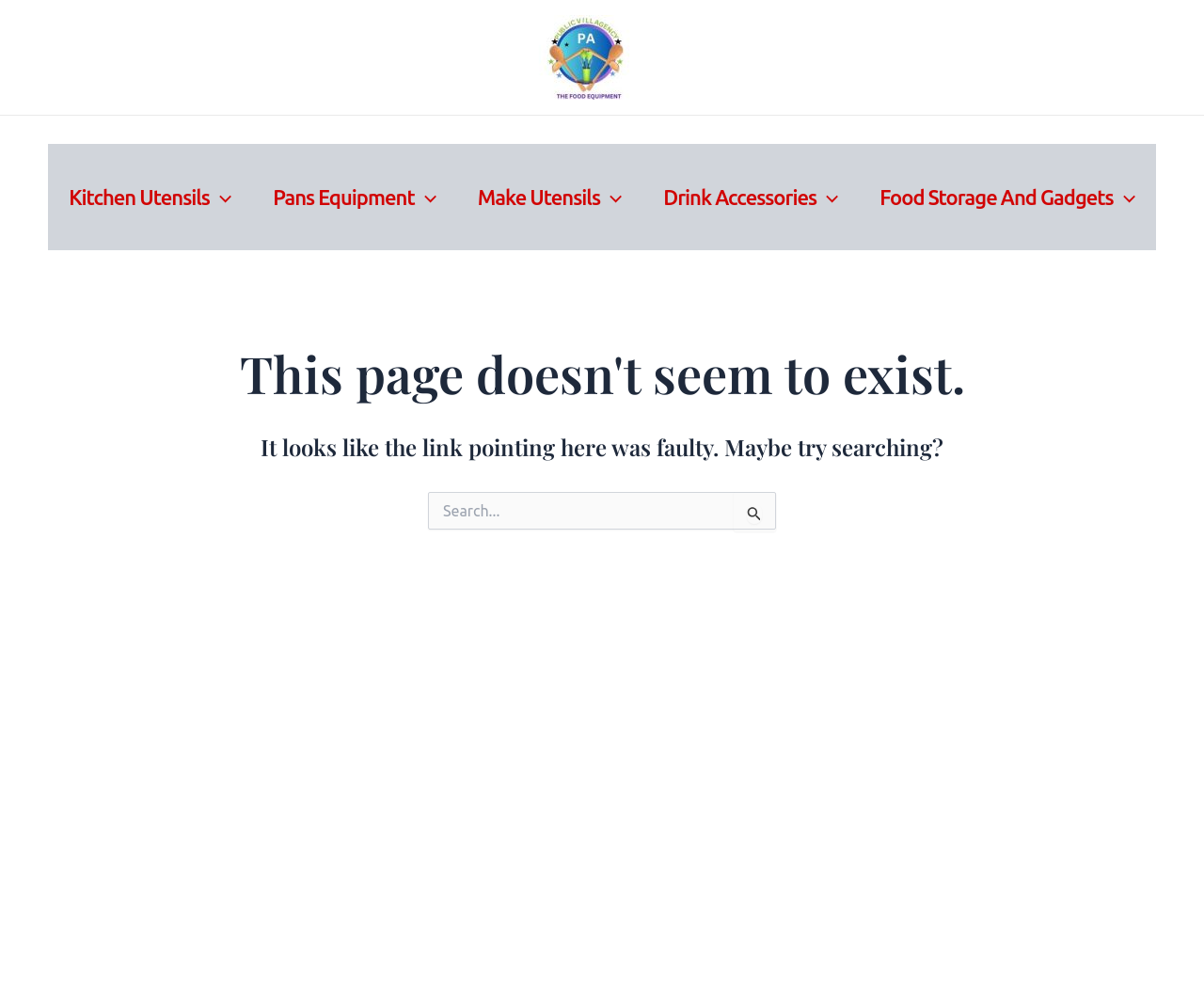What is the bounding box coordinate of the 'Search Submit' button?
Please look at the screenshot and answer using one word or phrase.

[0.62, 0.505, 0.633, 0.525]